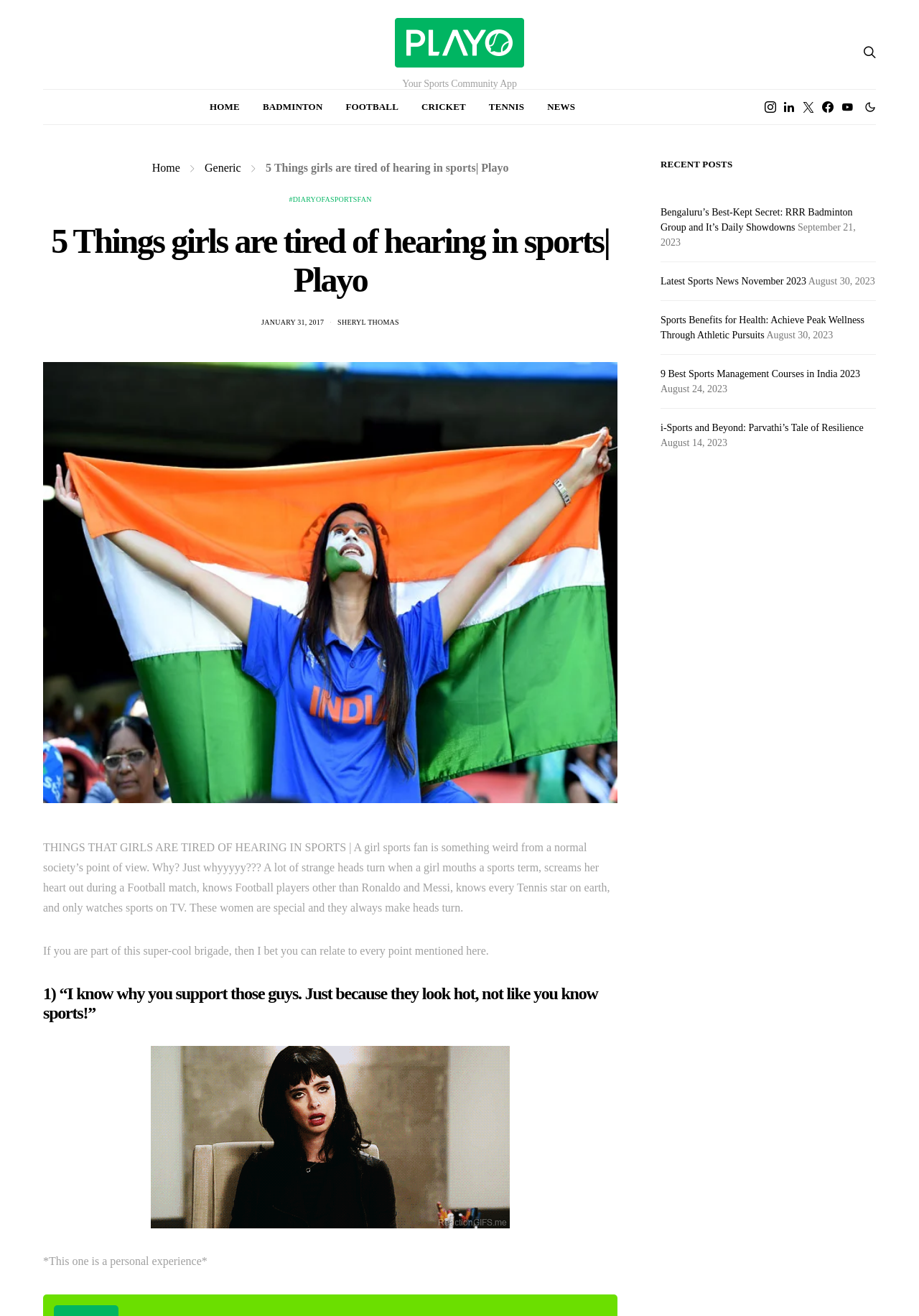Find the bounding box coordinates of the clickable element required to execute the following instruction: "Click on the 'HOME' link". Provide the coordinates as four float numbers between 0 and 1, i.e., [left, top, right, bottom].

[0.228, 0.068, 0.261, 0.094]